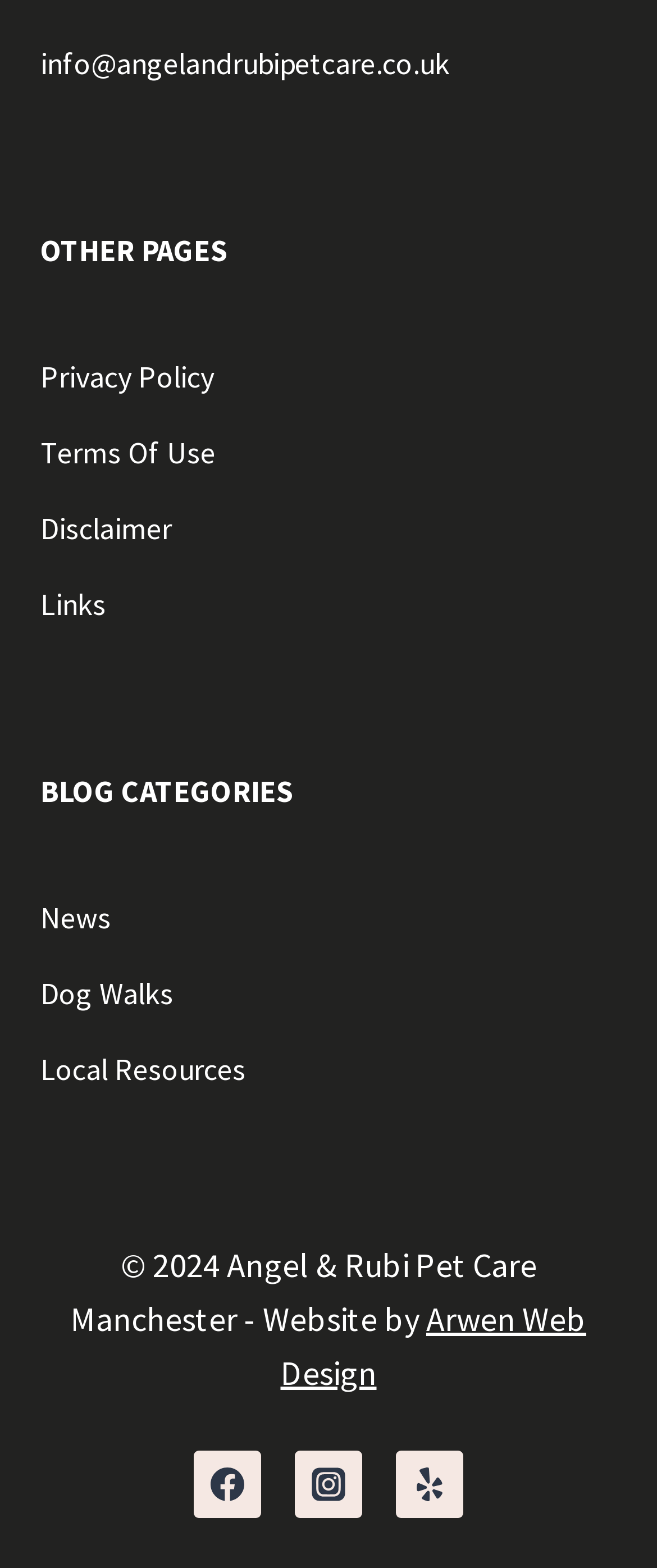Pinpoint the bounding box coordinates of the element you need to click to execute the following instruction: "Visit Facebook page". The bounding box should be represented by four float numbers between 0 and 1, in the format [left, top, right, bottom].

[0.295, 0.925, 0.397, 0.968]